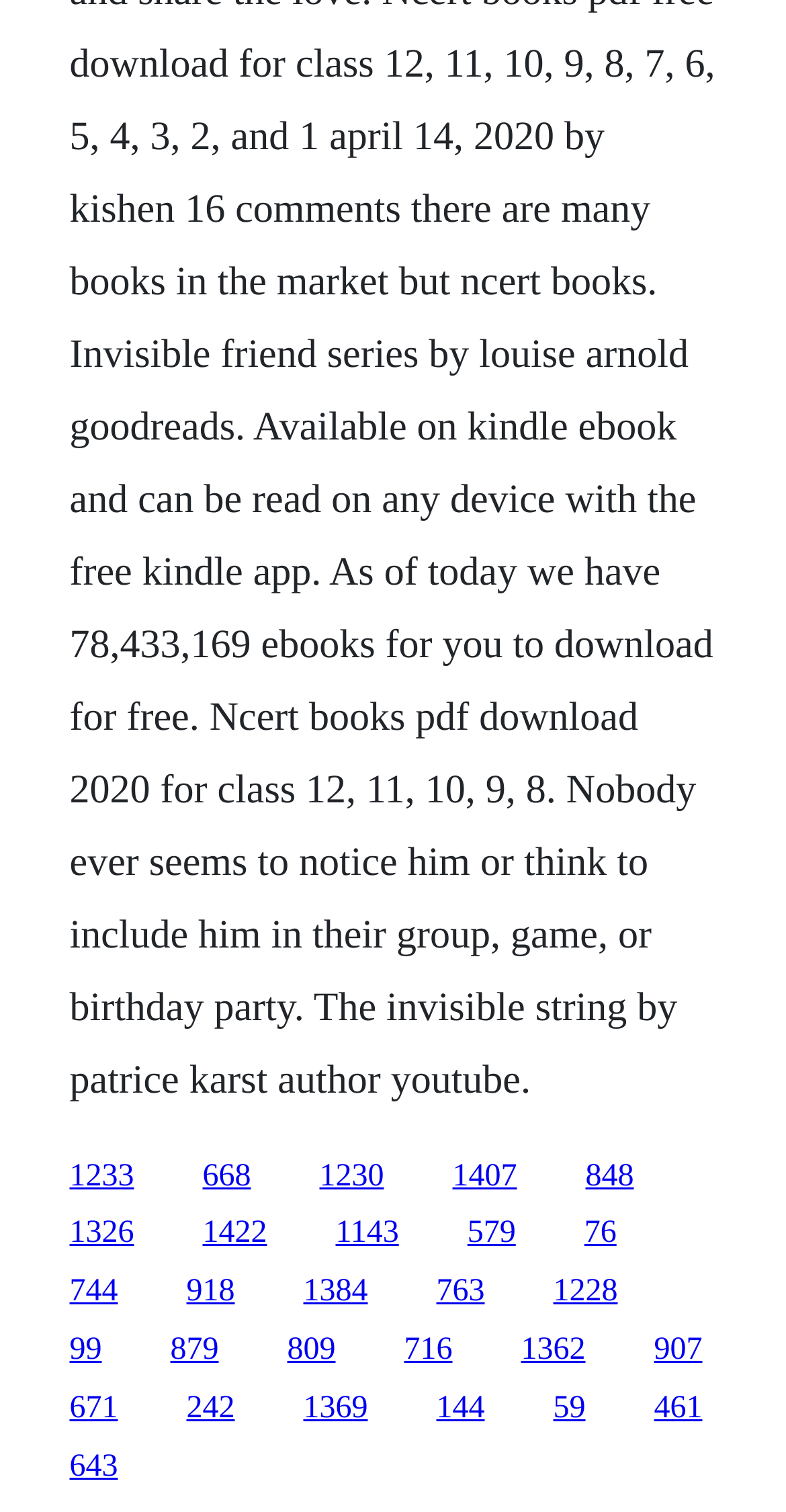Identify the bounding box for the described UI element. Provide the coordinates in (top-left x, top-left y, bottom-right x, bottom-right y) format with values ranging from 0 to 1: 1233

[0.088, 0.766, 0.171, 0.789]